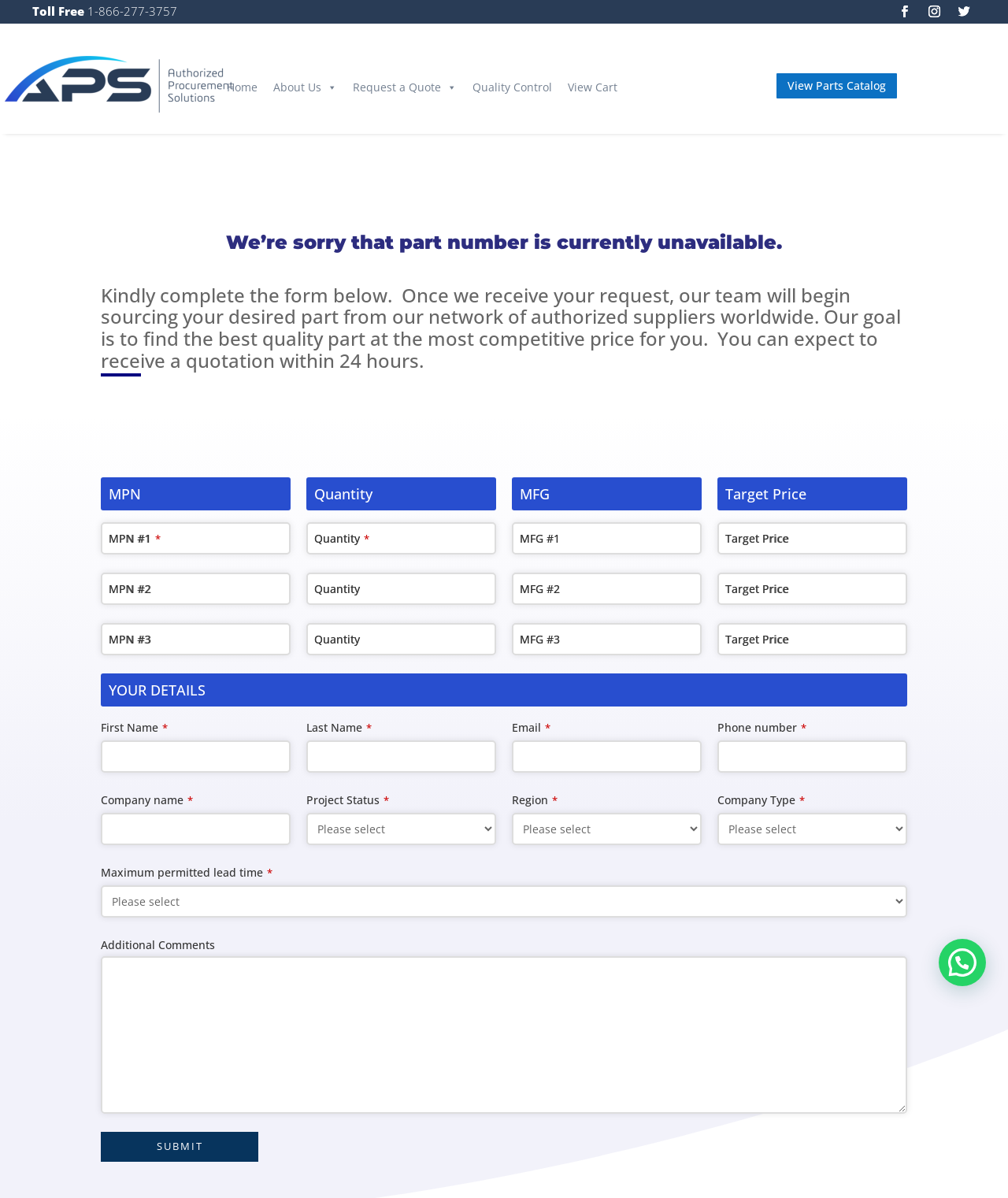Write an extensive caption that covers every aspect of the webpage.

This webpage is titled "RFQ New - APS" and appears to be a request for quote (RFQ) form. At the top, there is a toll-free phone number "1-866-277-3757" and three social media links. Below that, there is a navigation menu with links to "Home", "About Us", "Request a Quote", "Quality Control", and "View Cart". 

The main content of the page is a form with several sections. The first section has a heading "We’re sorry that part number is currently unavailable." and a paragraph of text explaining the RFQ process. Below that, there are three columns of input fields for "MPN", "Quantity", and "MFG" with three rows each. 

Next, there is a section for "Target Price" with three input fields. The following section is titled "YOUR DETAILS" and contains input fields for "First Name", "Last Name", "Email", "Phone number", "Company name", "Project Status", "Region", and "Company Type". Some of these fields are required and marked with an asterisk. 

Further down, there is a section for "Maximum permitted lead time" and "Additional Comments" with a combobox and a textbox, respectively. Finally, there is a "SUBMIT" button at the bottom of the page.